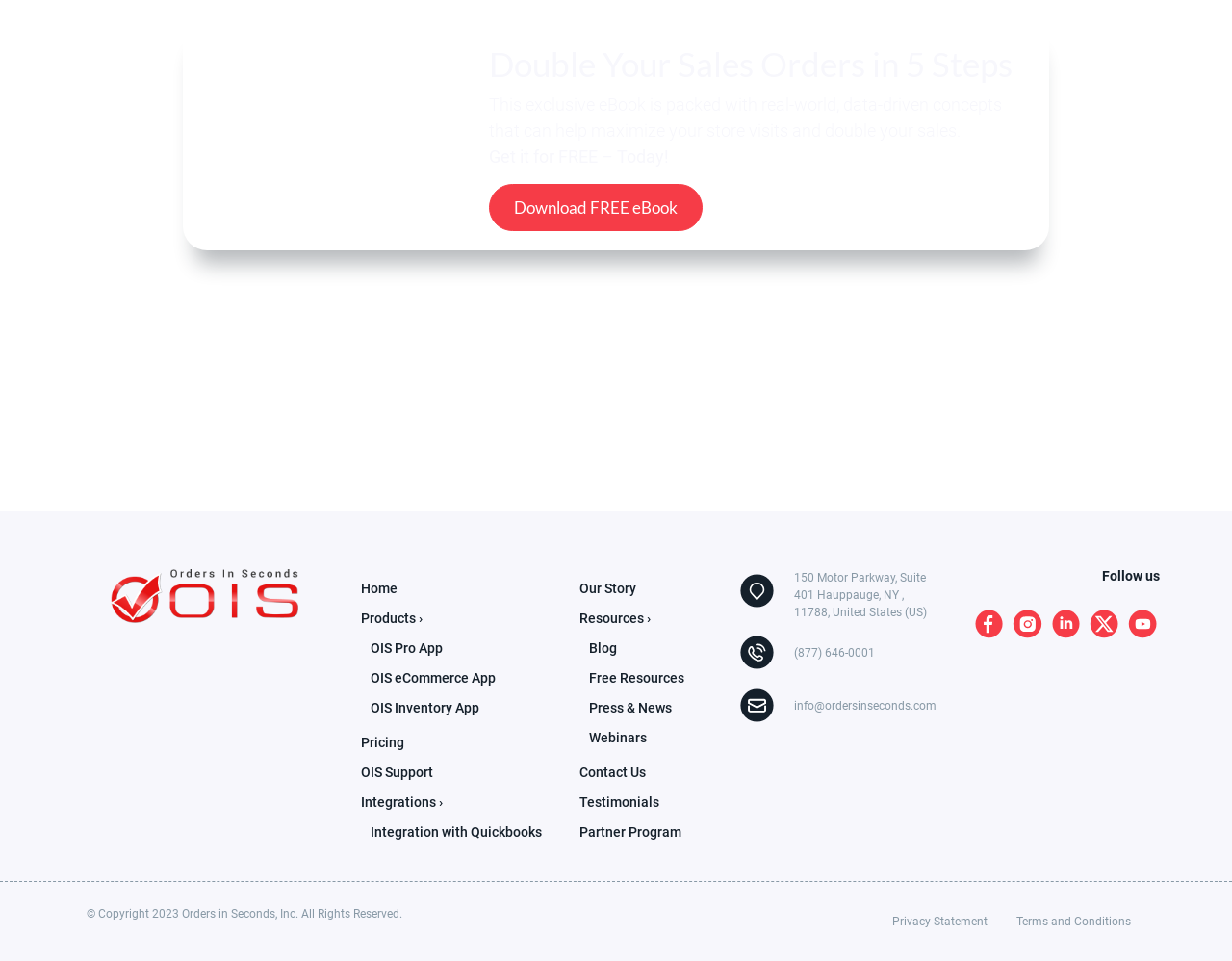What is the name of the company?
Based on the visual information, provide a detailed and comprehensive answer.

I found the name of the company by looking at the logo in the top-left corner of the webpage, which reads 'OIS Logo'. Additionally, the company's name is also mentioned in the copyright statement at the bottom of the webpage as 'Orders in Seconds, Inc.'.